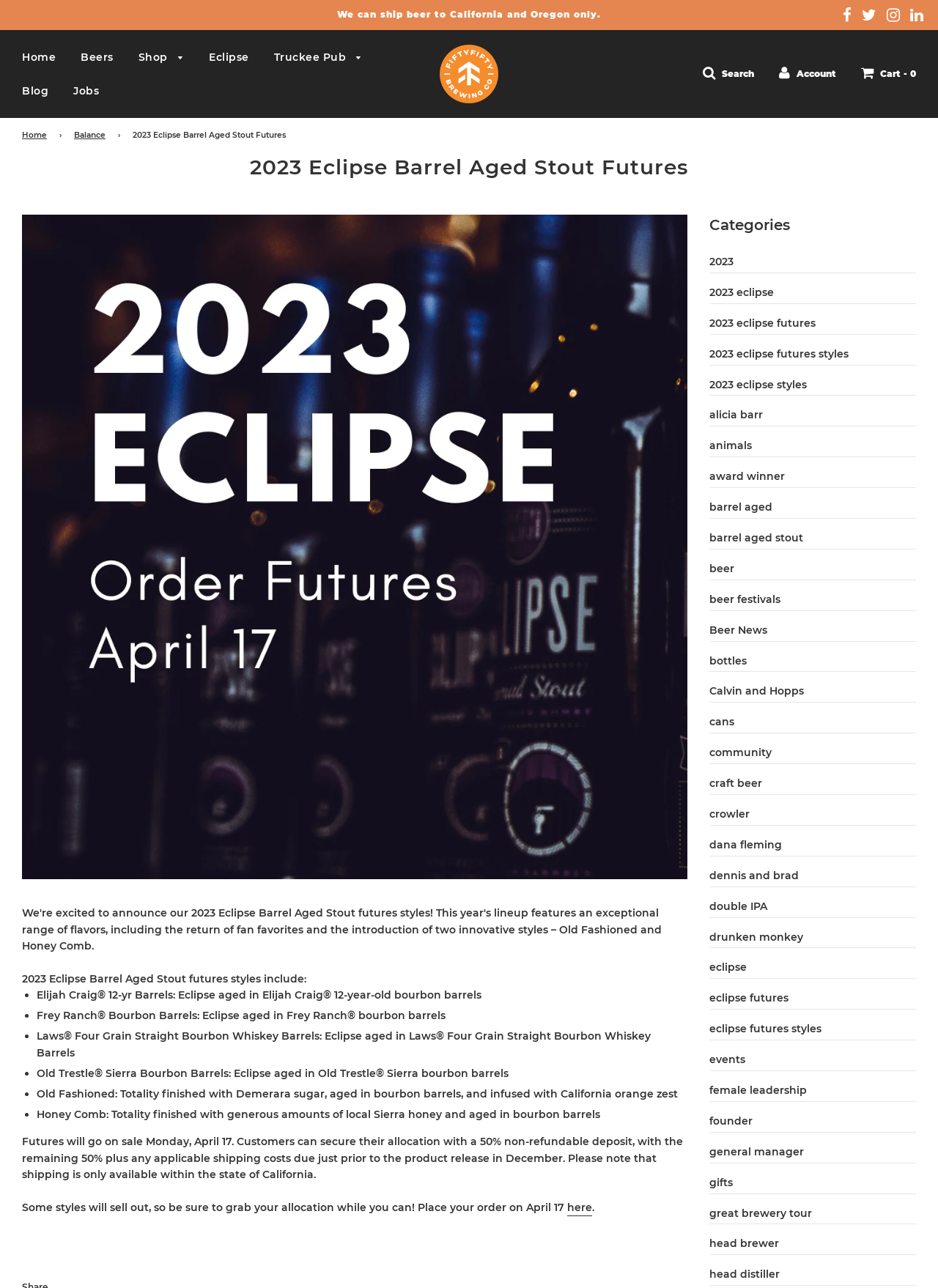Locate the bounding box coordinates of the area to click to fulfill this instruction: "Click on the Home link". The bounding box should be presented as four float numbers between 0 and 1, in the order [left, top, right, bottom].

[0.012, 0.032, 0.071, 0.057]